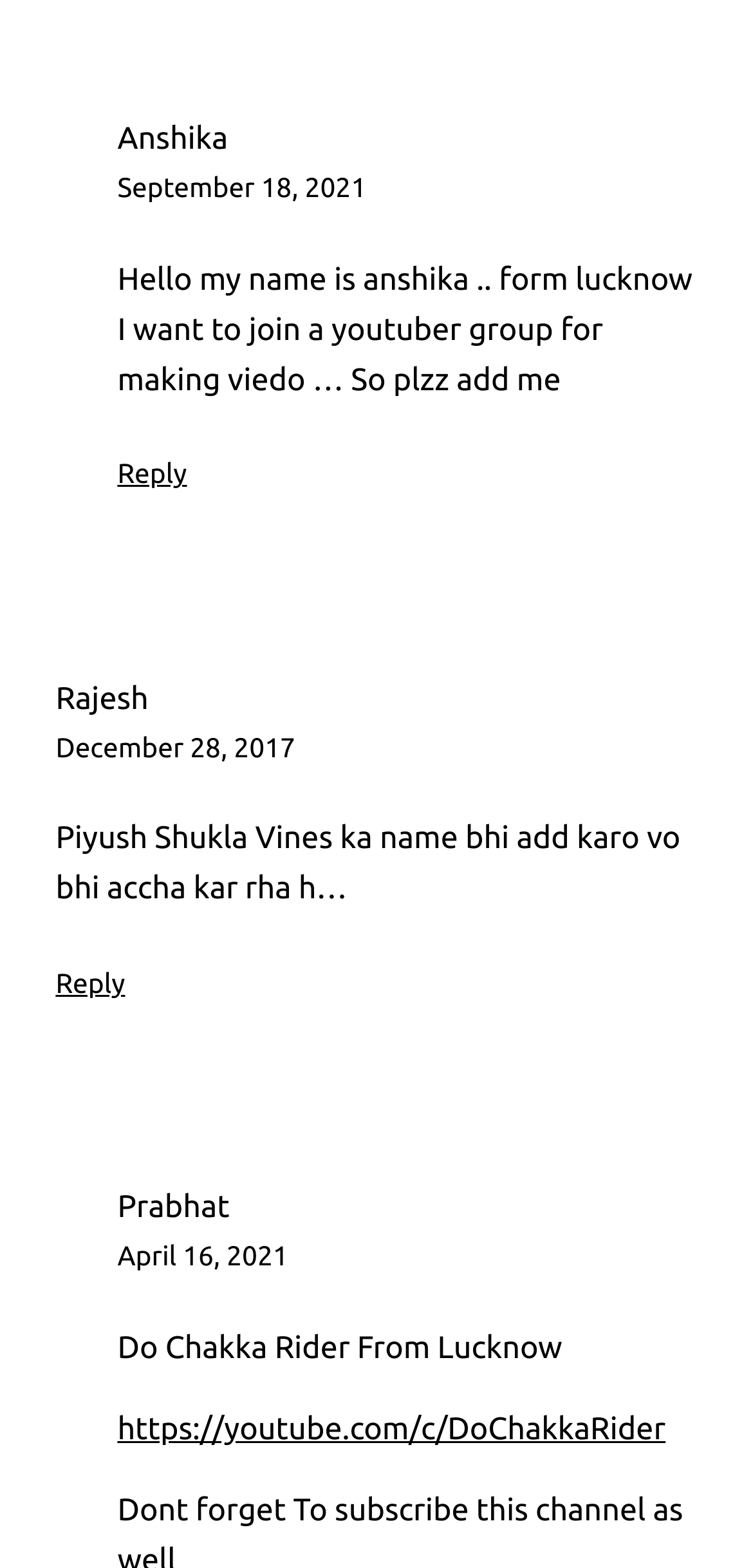Provide the bounding box coordinates, formatted as (top-left x, top-left y, bottom-right x, bottom-right y), with all values being floating point numbers between 0 and 1. Identify the bounding box of the UI element that matches the description: December 28, 2017

[0.074, 0.467, 0.392, 0.486]